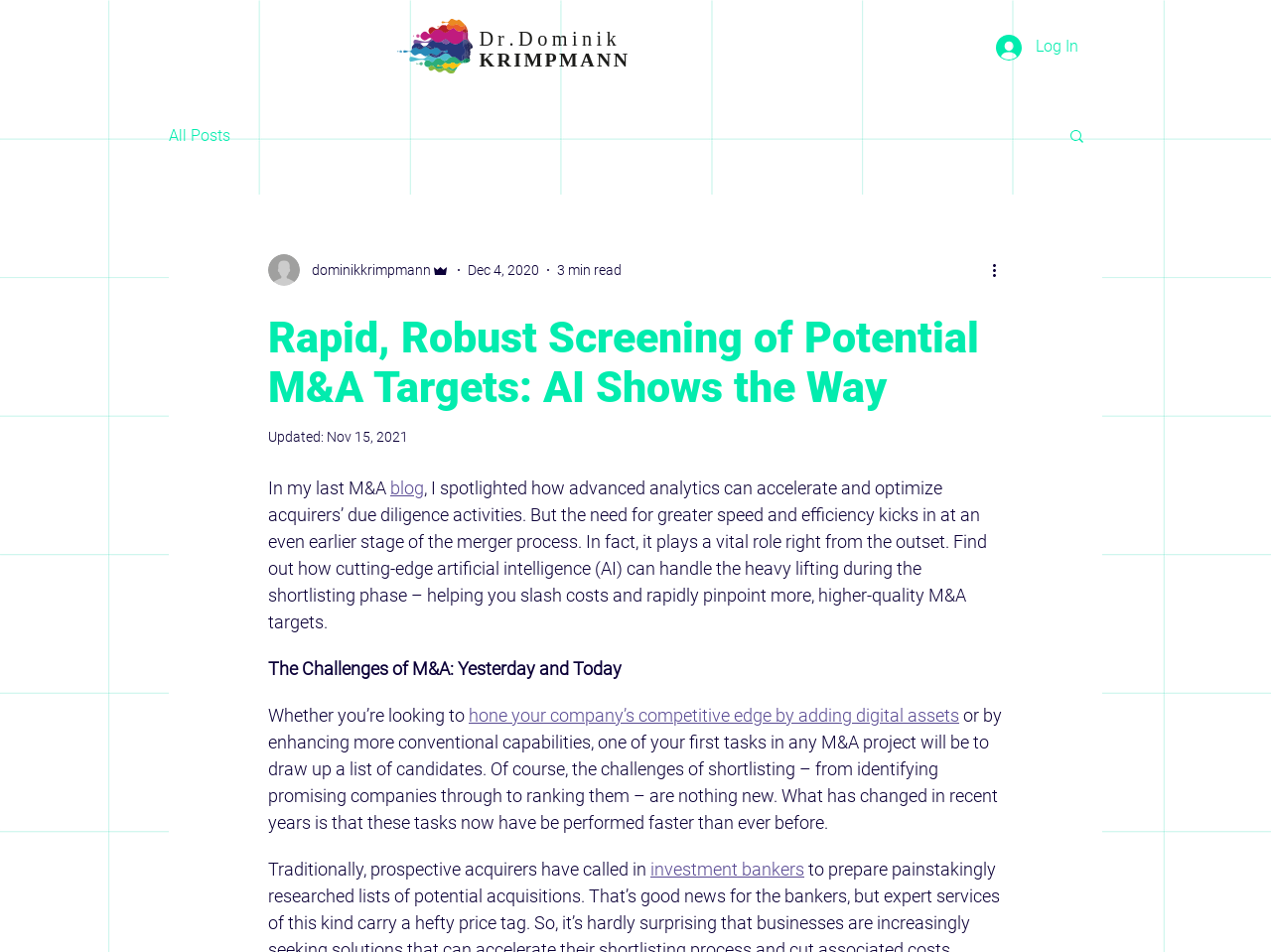Use a single word or phrase to answer the following:
What is the topic of the article?

M&A targets and AI